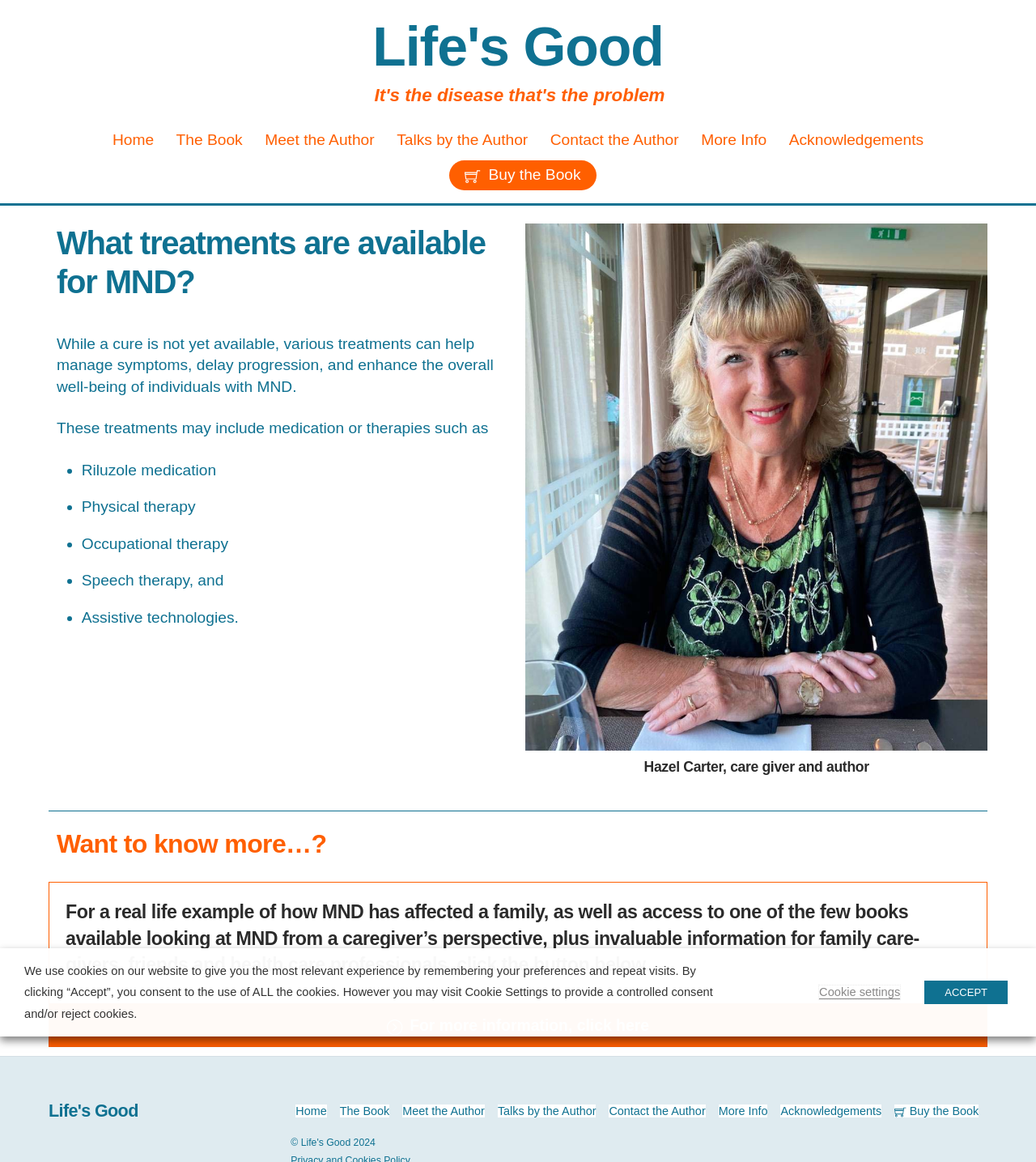Determine the bounding box coordinates of the clickable region to carry out the instruction: "Click the 'For more information, click here' link".

[0.047, 0.864, 0.953, 0.901]